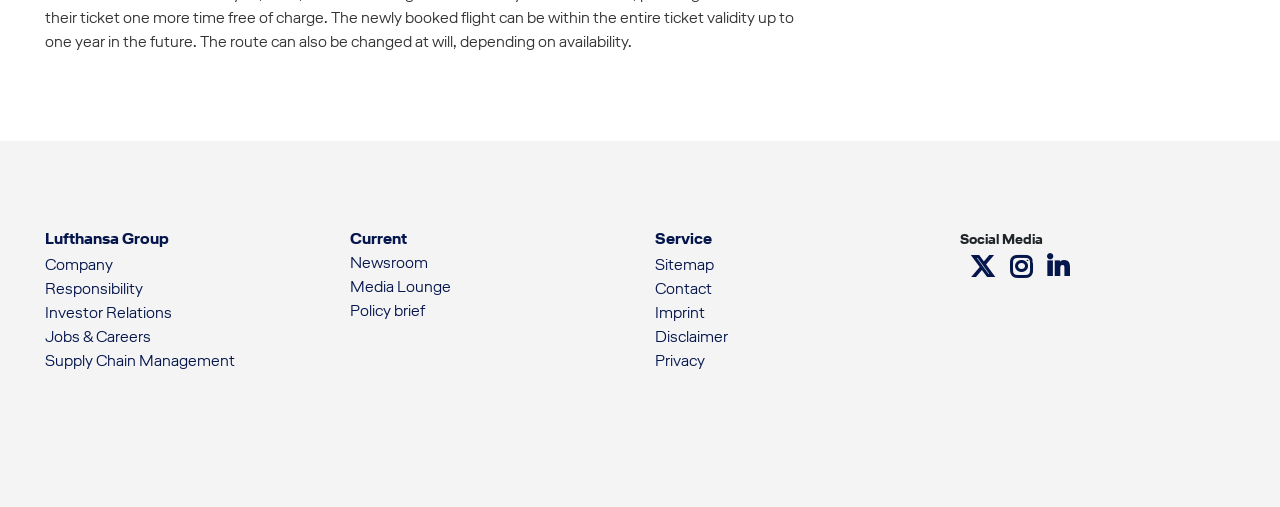Find the bounding box coordinates of the clickable area required to complete the following action: "View Newsroom".

[0.273, 0.497, 0.334, 0.538]